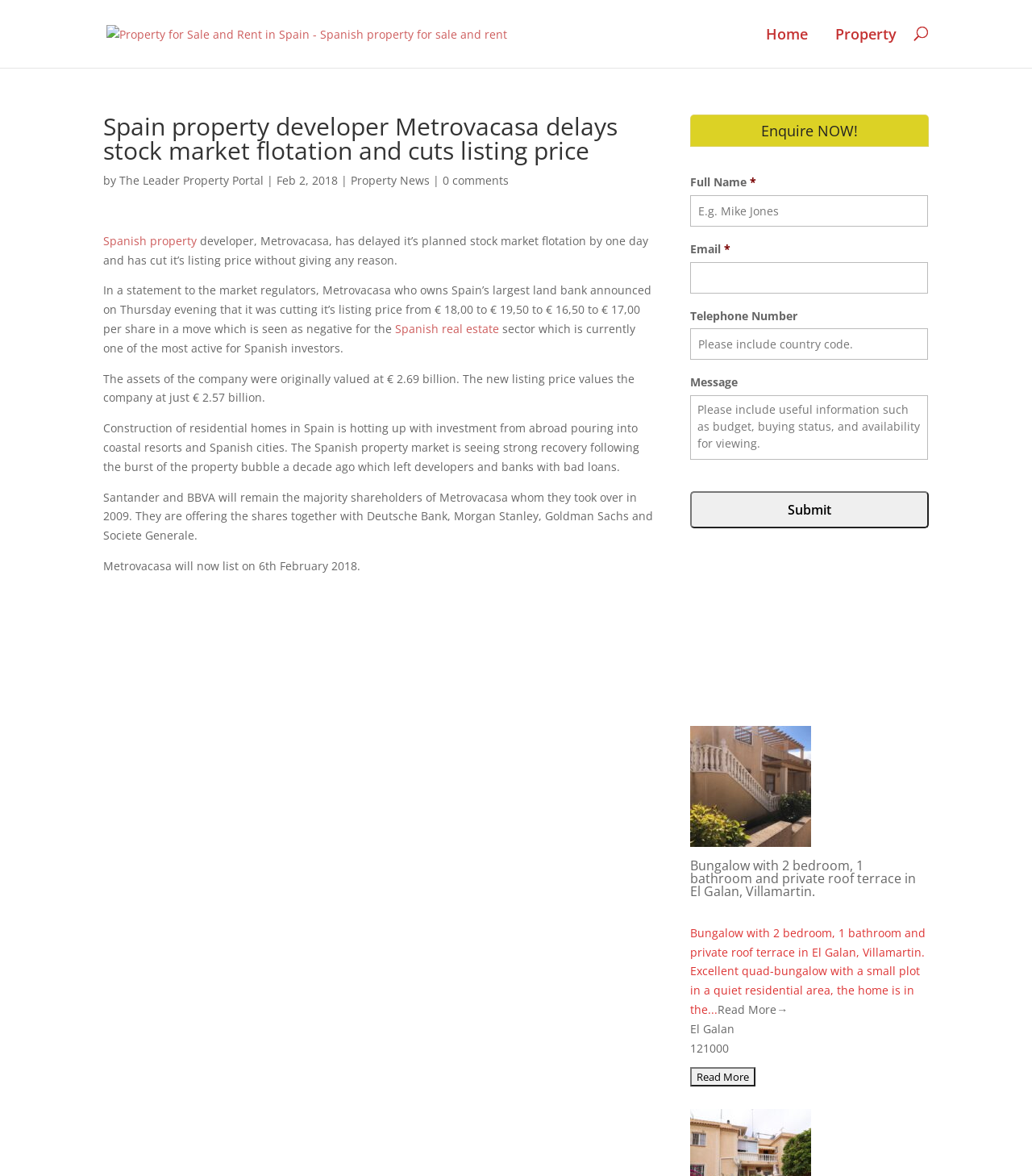What is the price of the bungalow mentioned in the webpage?
Use the image to give a comprehensive and detailed response to the question.

The webpage mentions a bungalow with 2 bedrooms, 1 bathroom, and a private roof terrace in El Galan, Villamartin, priced at 121000.